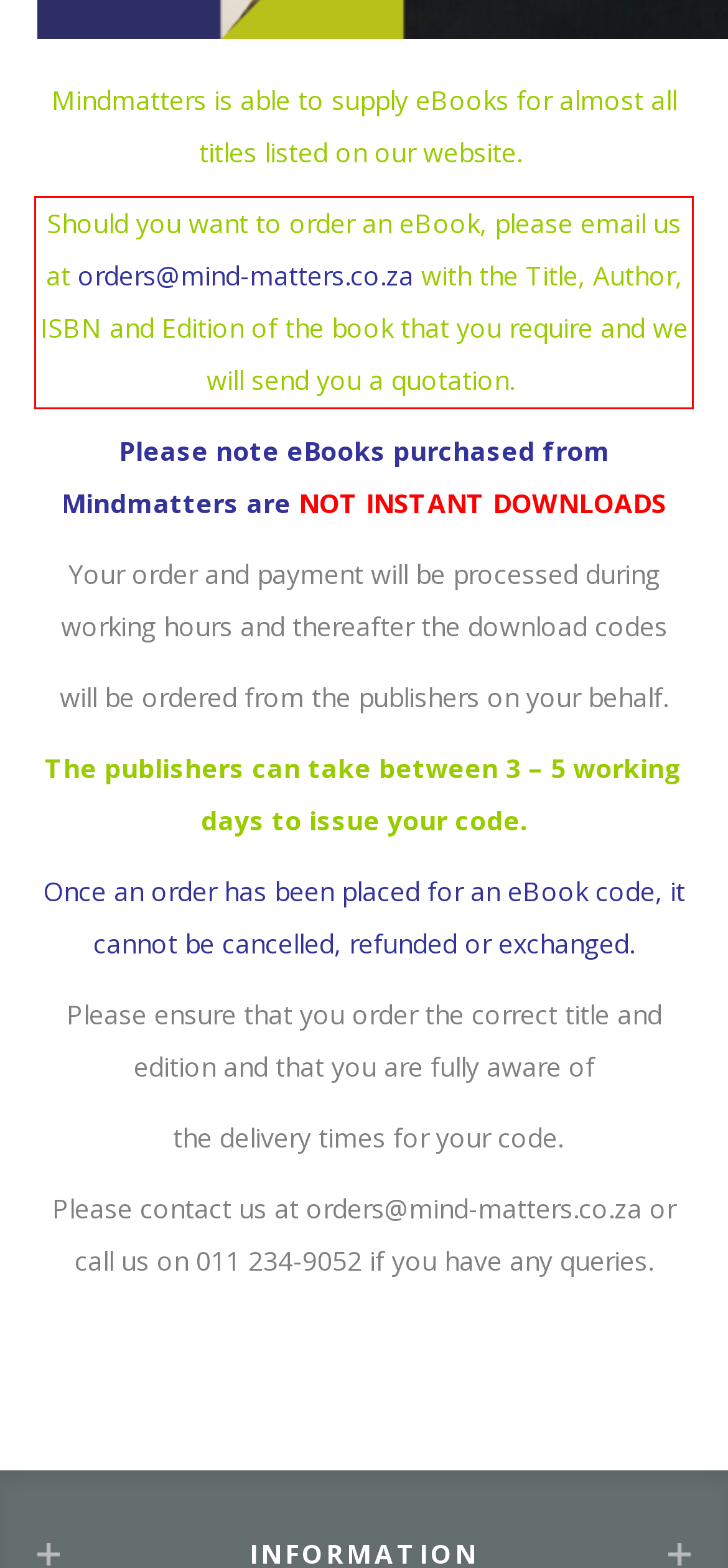Please look at the webpage screenshot and extract the text enclosed by the red bounding box.

Should you want to order an eBook, please email us at orders@mind-matters.co.za with the Title, Author, ISBN and Edition of the book that you require and we will send you a quotation.